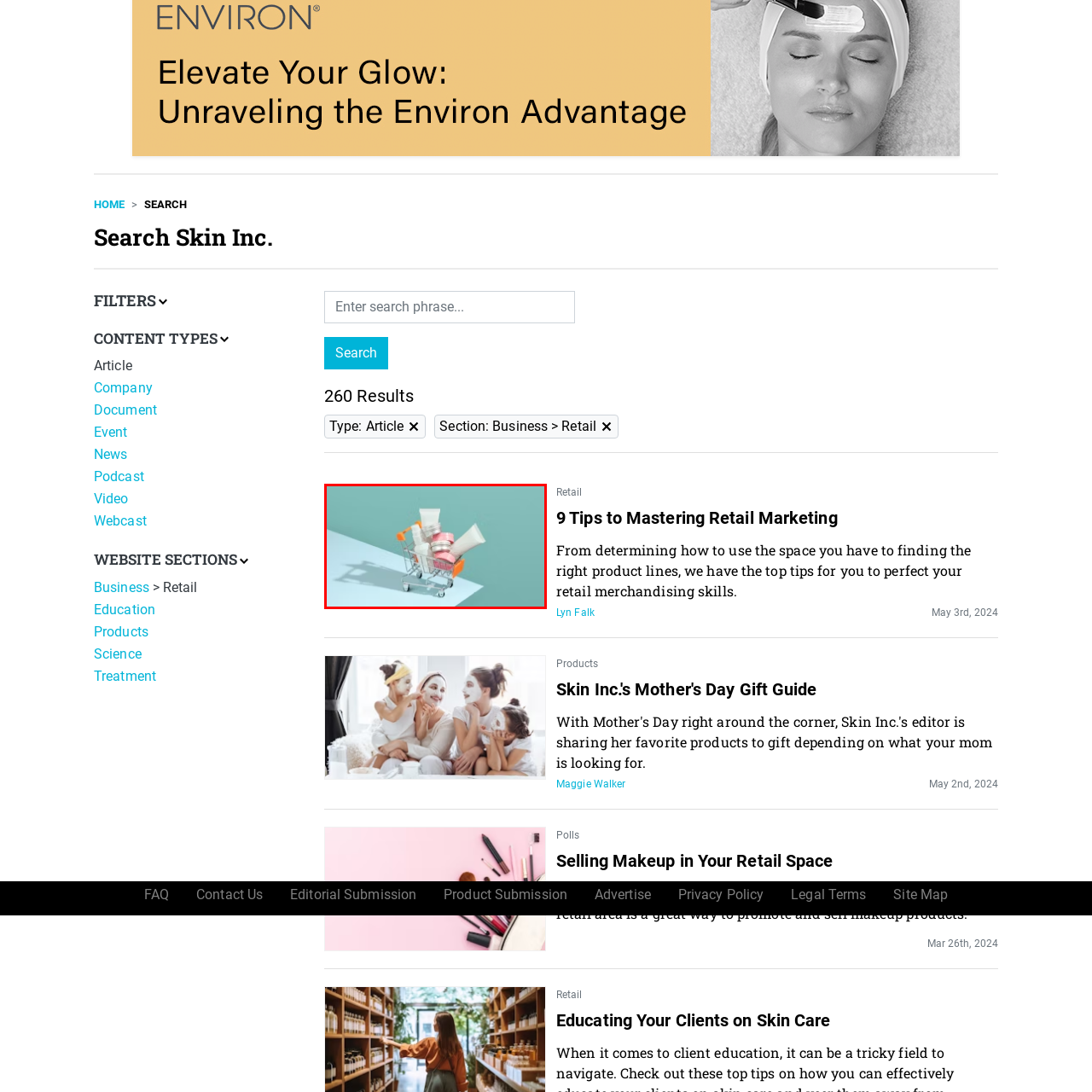What color are the striking details on the shopping cart?  
Carefully review the image highlighted by the red outline and respond with a comprehensive answer based on the image's content.

The shopping cart has striking orange details, which provide a pop of color and add to the overall visual appeal of the scene, as mentioned in the caption.